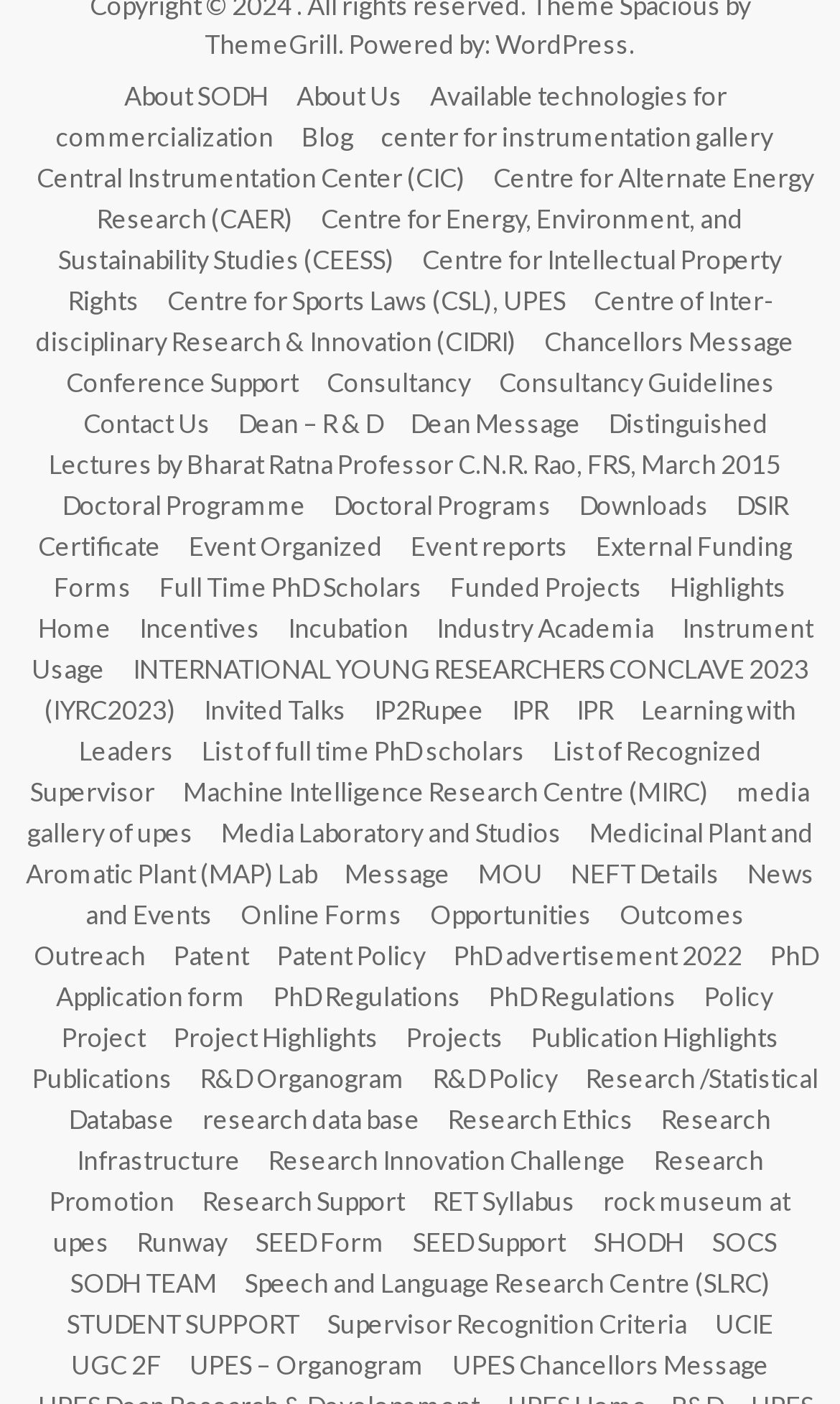What is the 'Media Laboratory and Studios' link related to?
Look at the screenshot and respond with one word or a short phrase.

Media and studios